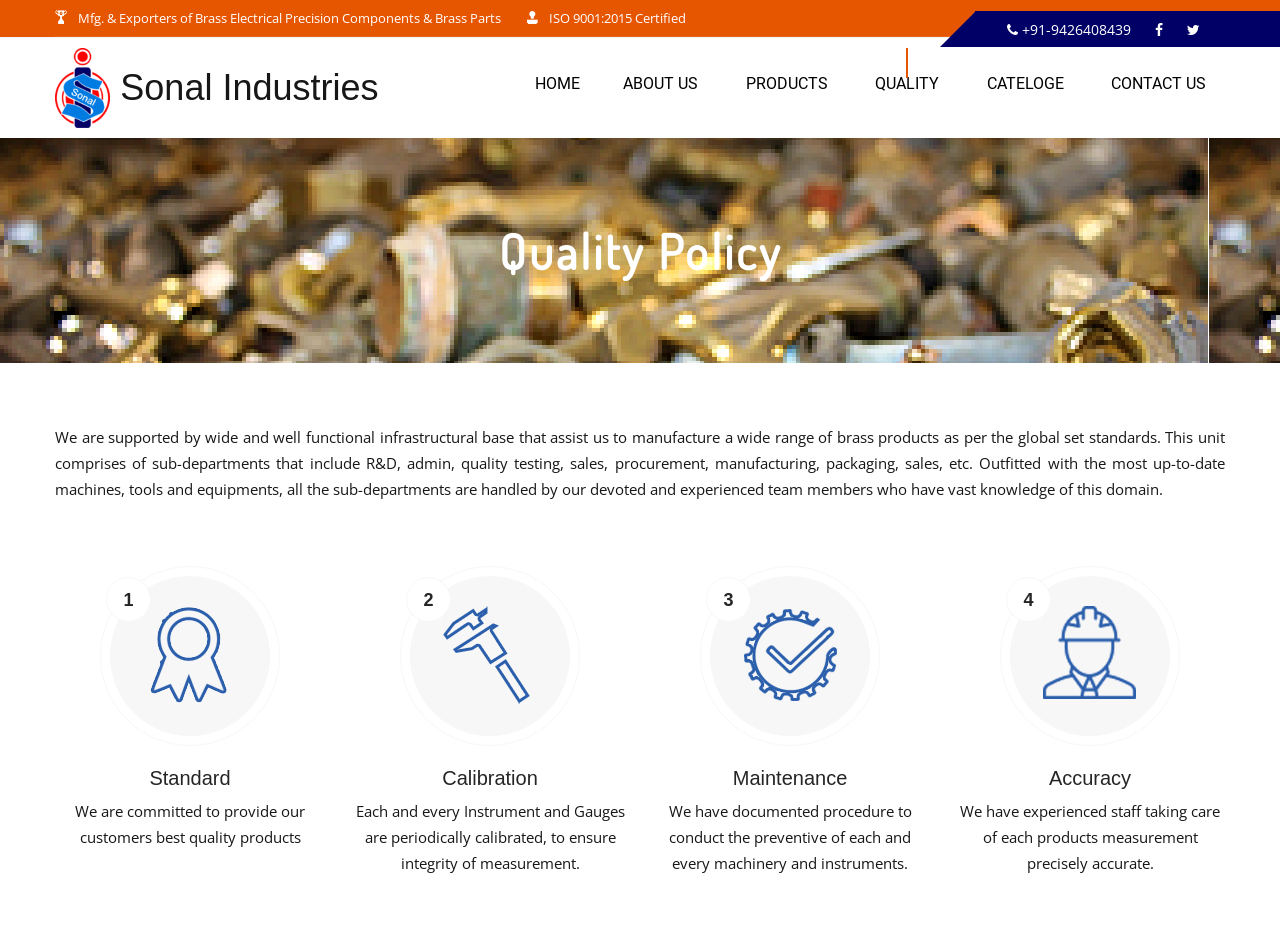Please identify the bounding box coordinates of the region to click in order to complete the given instruction: "Go to the ABOUT US page". The coordinates should be four float numbers between 0 and 1, i.e., [left, top, right, bottom].

[0.487, 0.052, 0.545, 0.131]